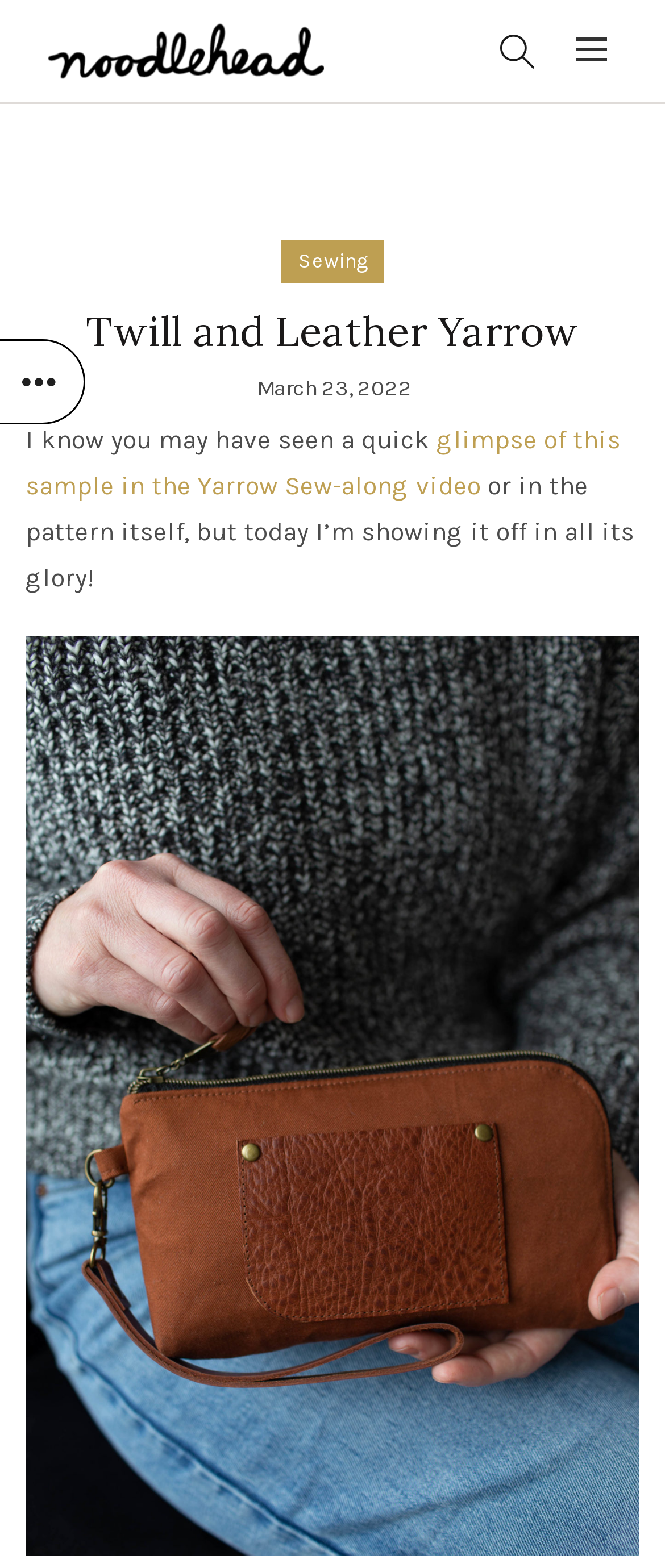Provide your answer to the question using just one word or phrase: How many links are in the top section of the webpage?

3